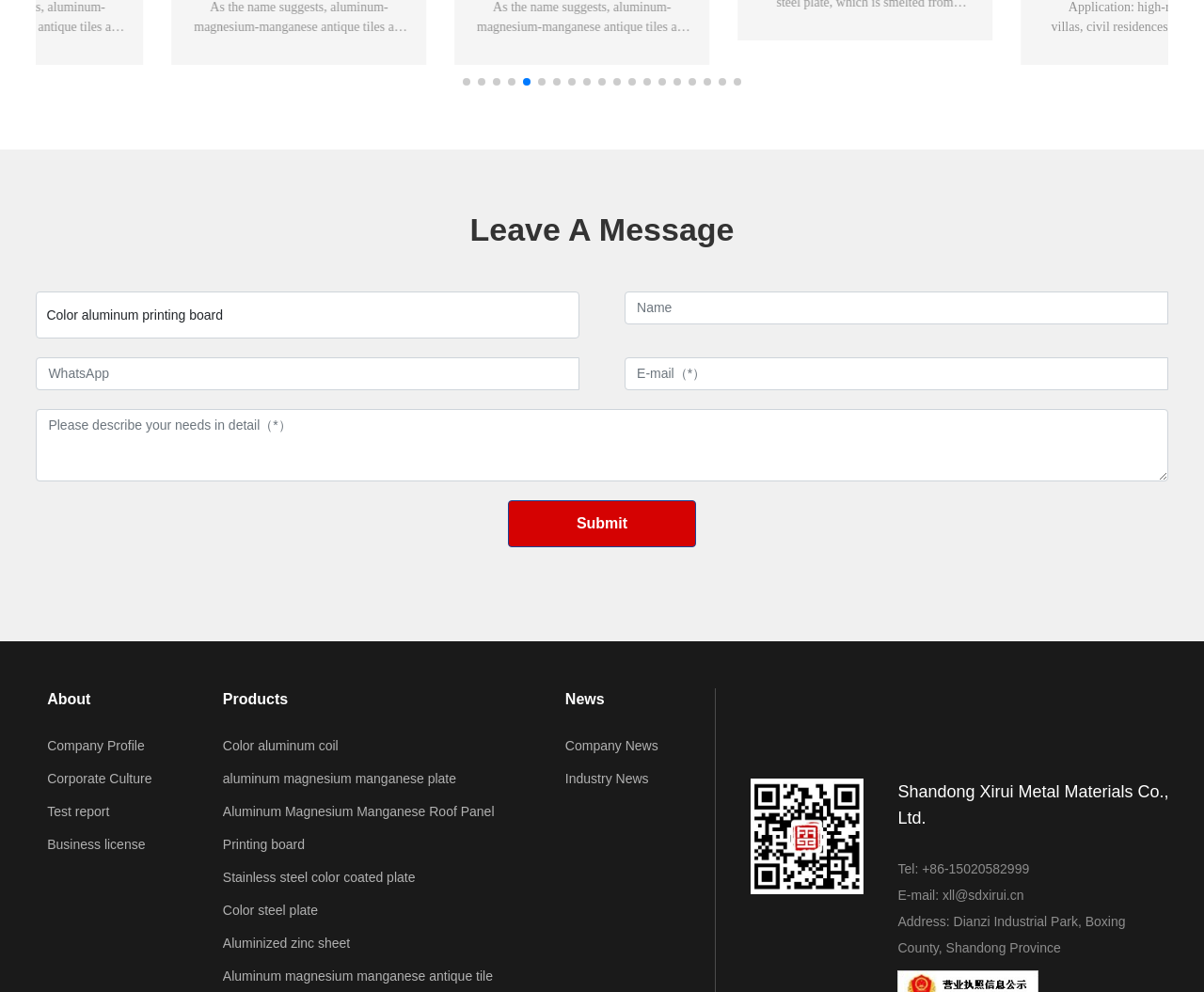Please determine the bounding box coordinates of the element to click in order to execute the following instruction: "Click the 'Products' link". The coordinates should be four float numbers between 0 and 1, specified as [left, top, right, bottom].

[0.185, 0.693, 0.446, 0.716]